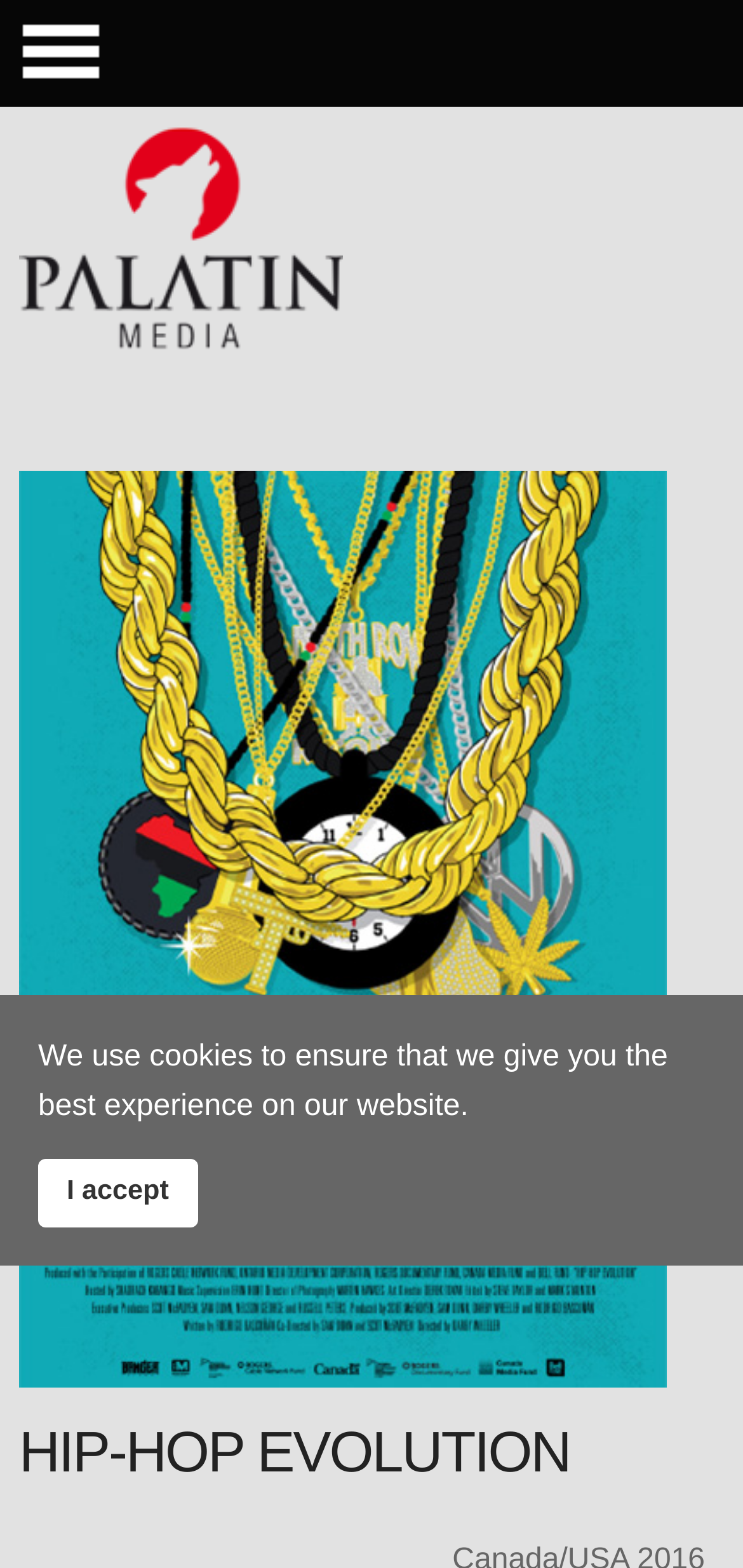Answer briefly with one word or phrase:
What is the name of the film production company?

Palatin Media Film- & Fernseh GmbH